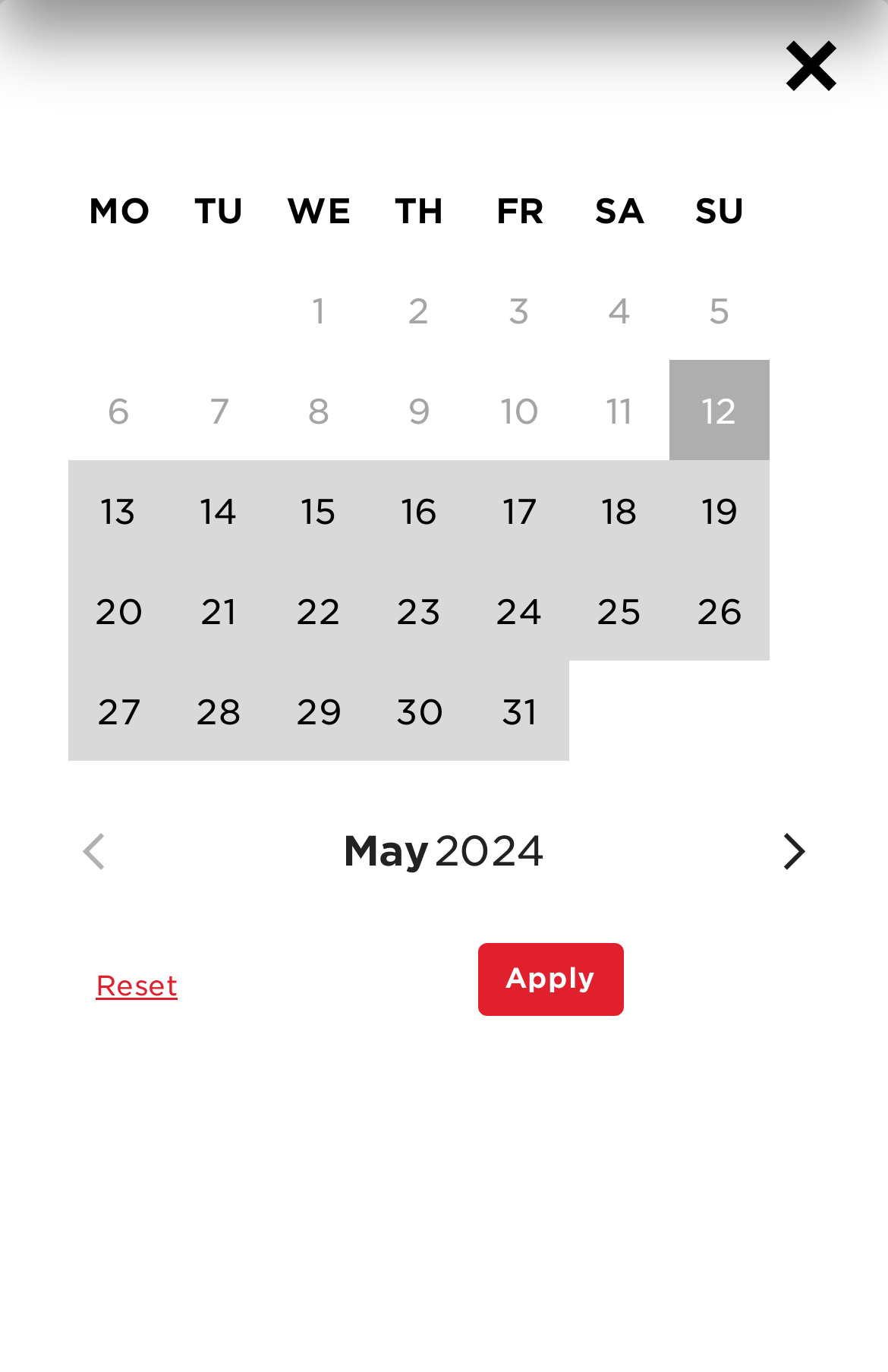Bounding box coordinates are specified in the format (top-left x, top-left y, bottom-right x, bottom-right y). All values are floating point numbers bounded between 0 and 1. Please provide the bounding box coordinate of the region this sentence describes: 27

[0.077, 0.482, 0.19, 0.554]